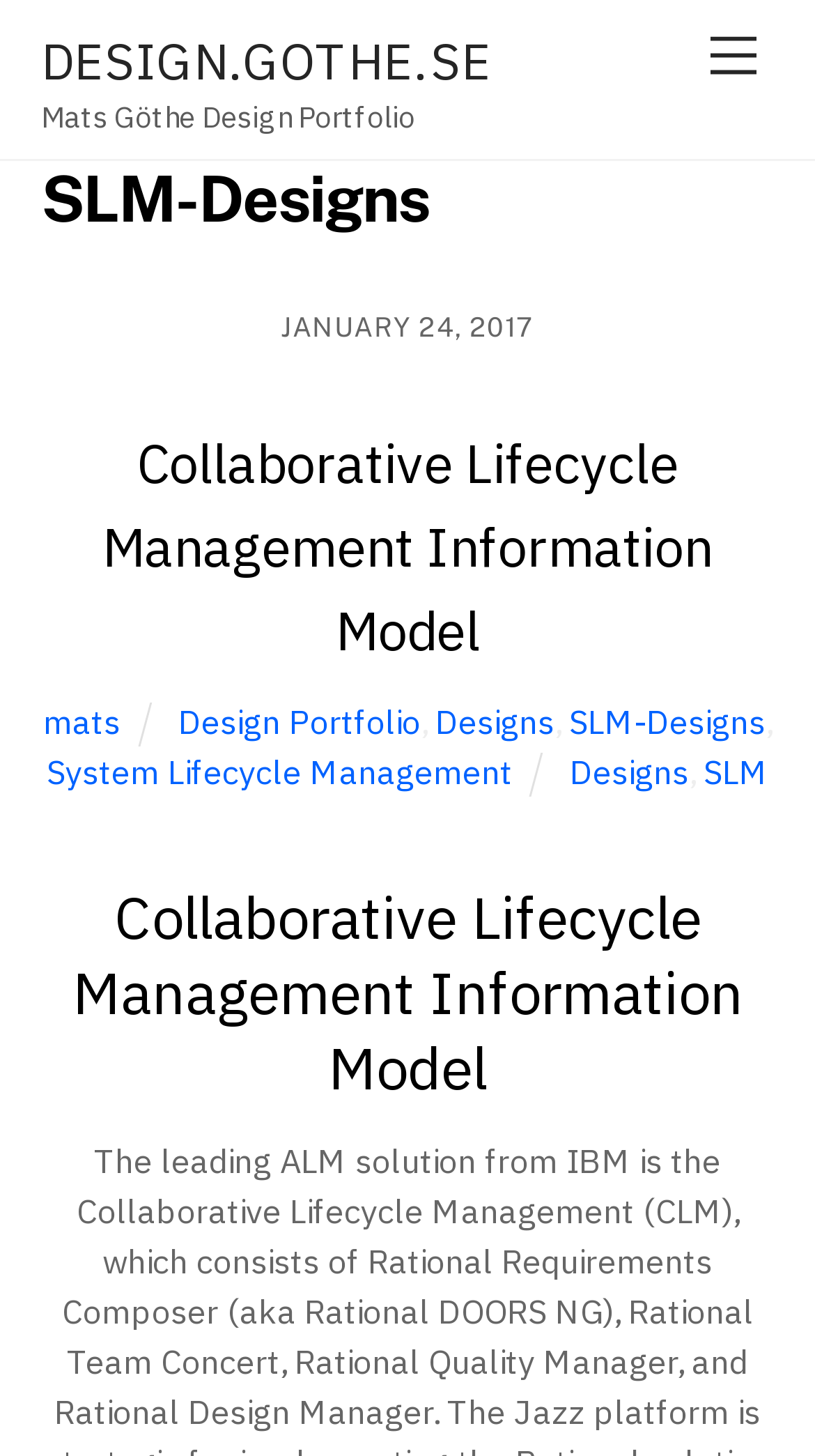Examine the image carefully and respond to the question with a detailed answer: 
What is the name of the information model mentioned on the webpage?

The answer can be found by looking at the heading element with the text 'Collaborative Lifecycle Management Information Model' which appears twice on the webpage.